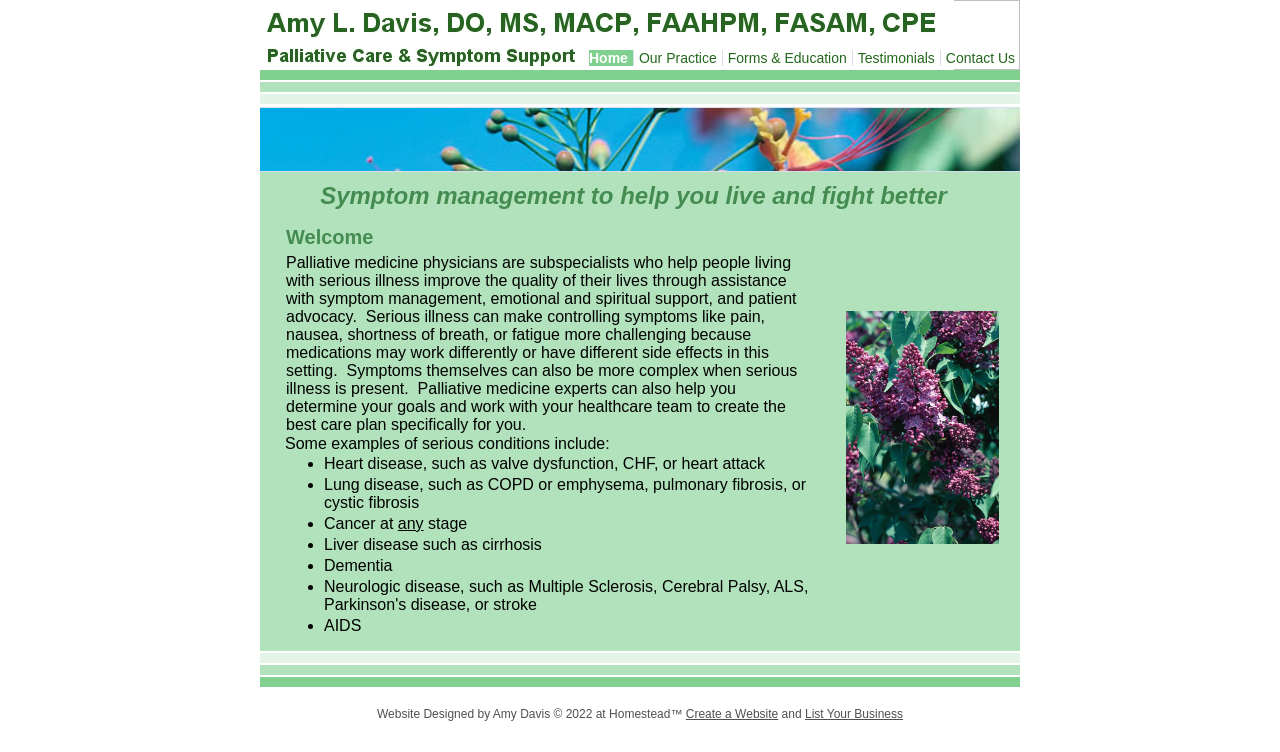What is the purpose of the link at the bottom of the webpage?
Look at the image and provide a short answer using one word or a phrase.

Create a Website